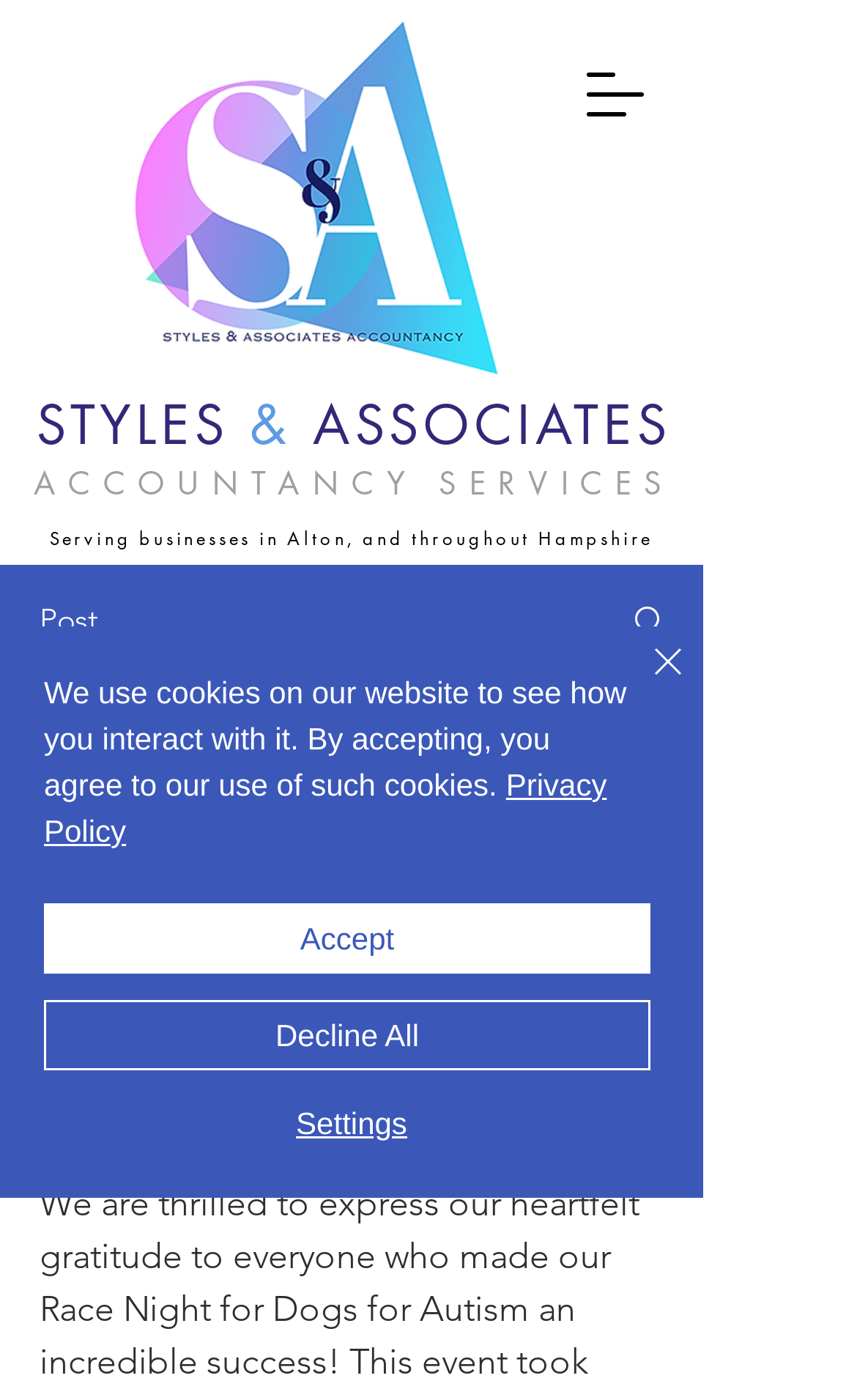Determine the heading of the webpage and extract its text content.

Dogs For Autism Fundraising Night